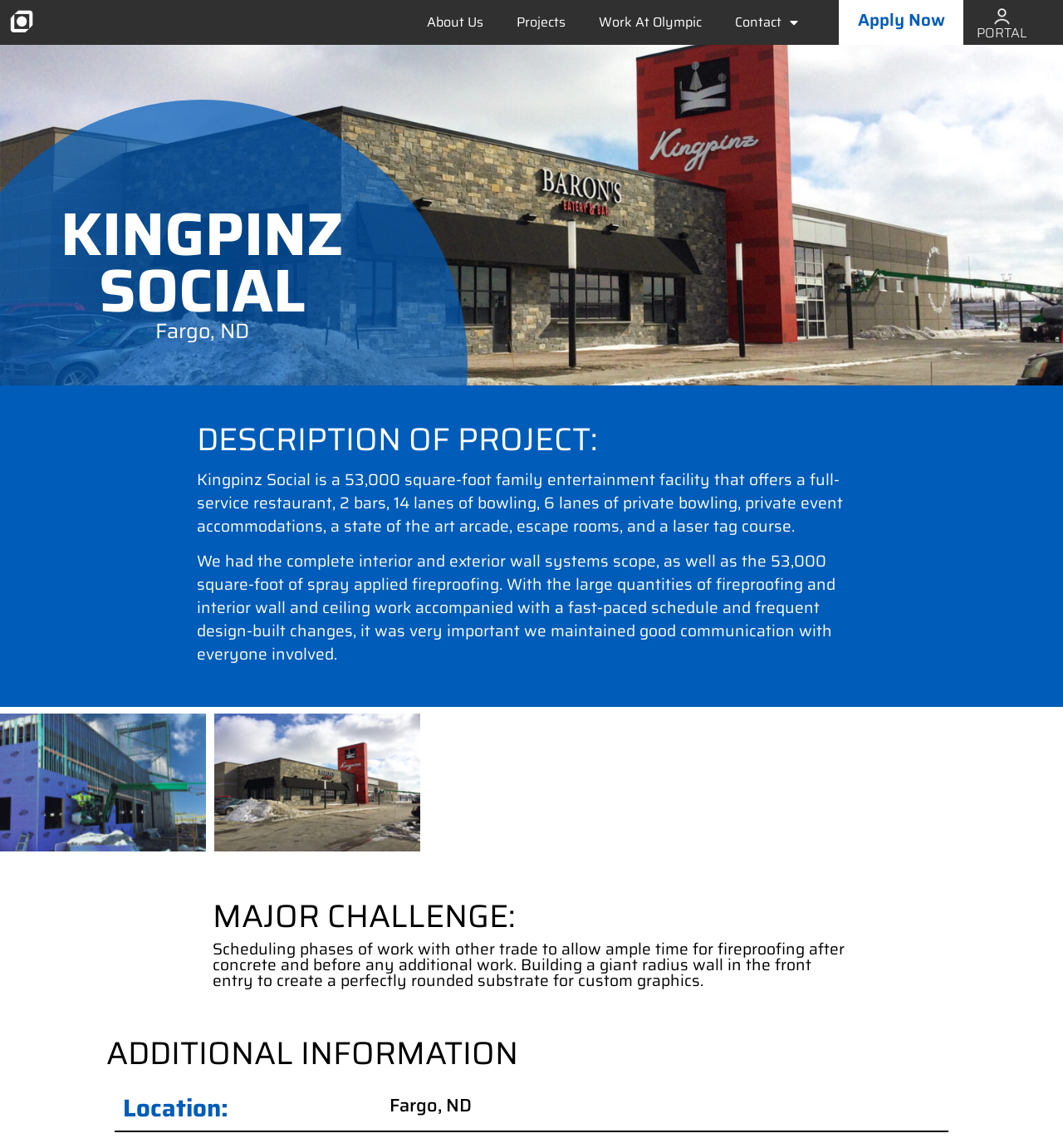Answer the question below with a single word or a brief phrase: 
What is the location of Kingpinz Social?

Fargo, ND